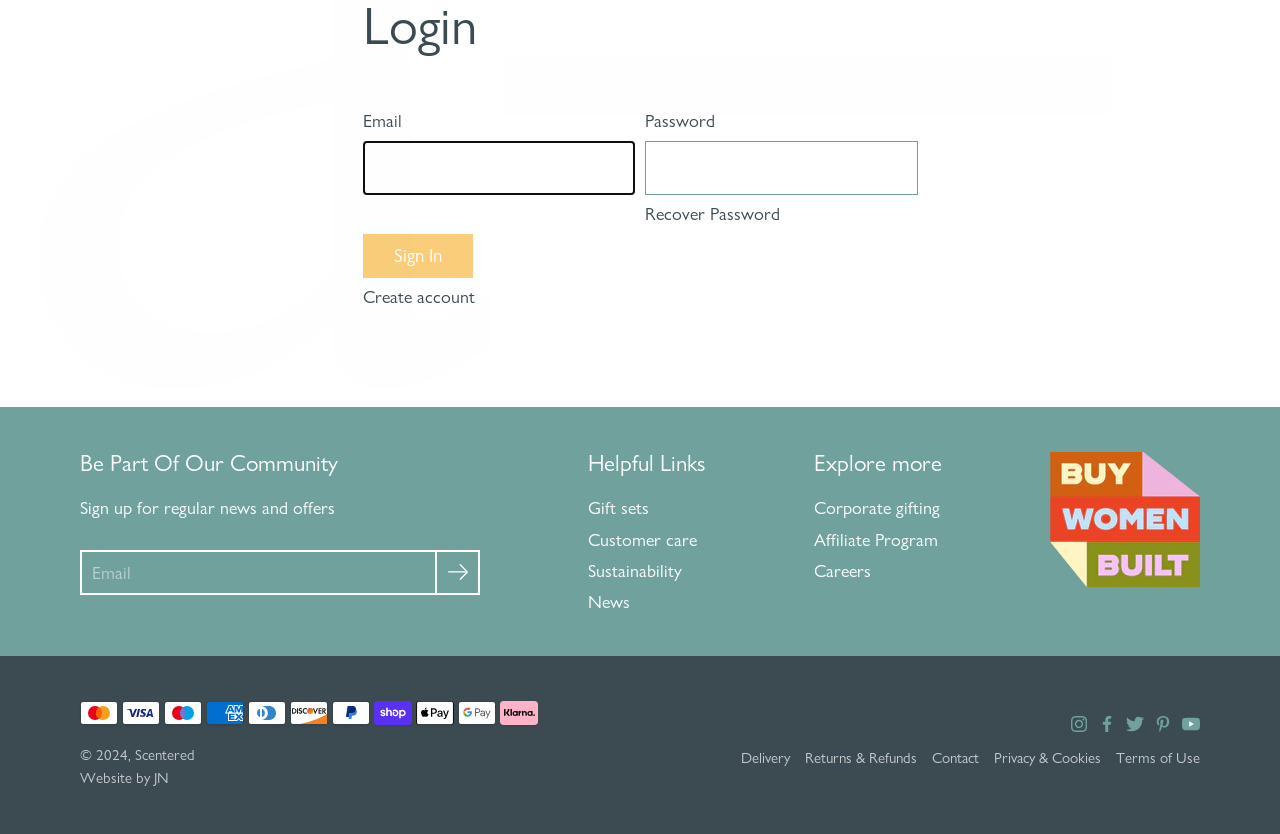Determine the bounding box of the UI component based on this description: "parent_node: Login value="Sign In"". The bounding box coordinates should be four float values between 0 and 1, i.e., [left, top, right, bottom].

[0.283, 0.28, 0.369, 0.333]